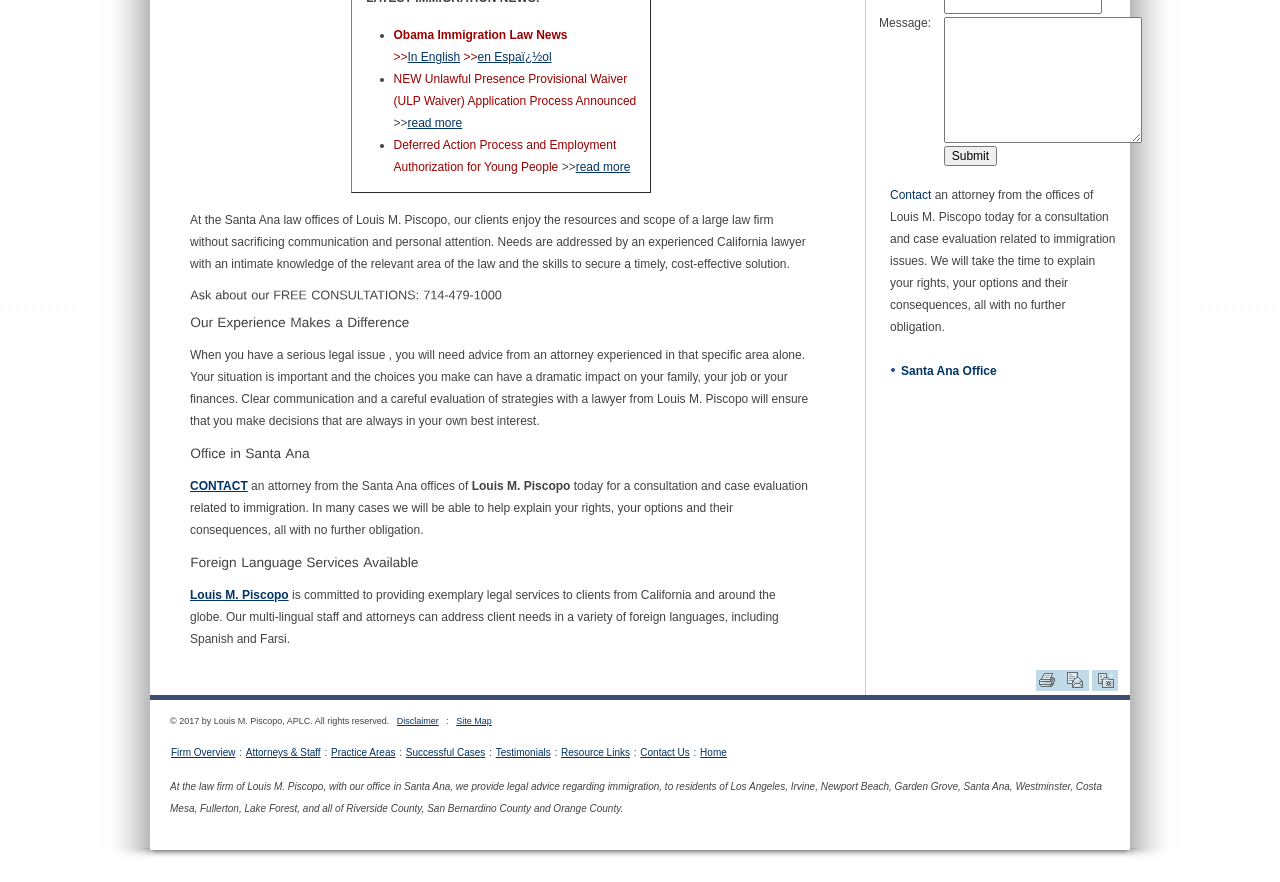Find the bounding box coordinates for the UI element whose description is: "Resource Links". The coordinates should be four float numbers between 0 and 1, in the format [left, top, right, bottom].

[0.438, 0.847, 0.492, 0.86]